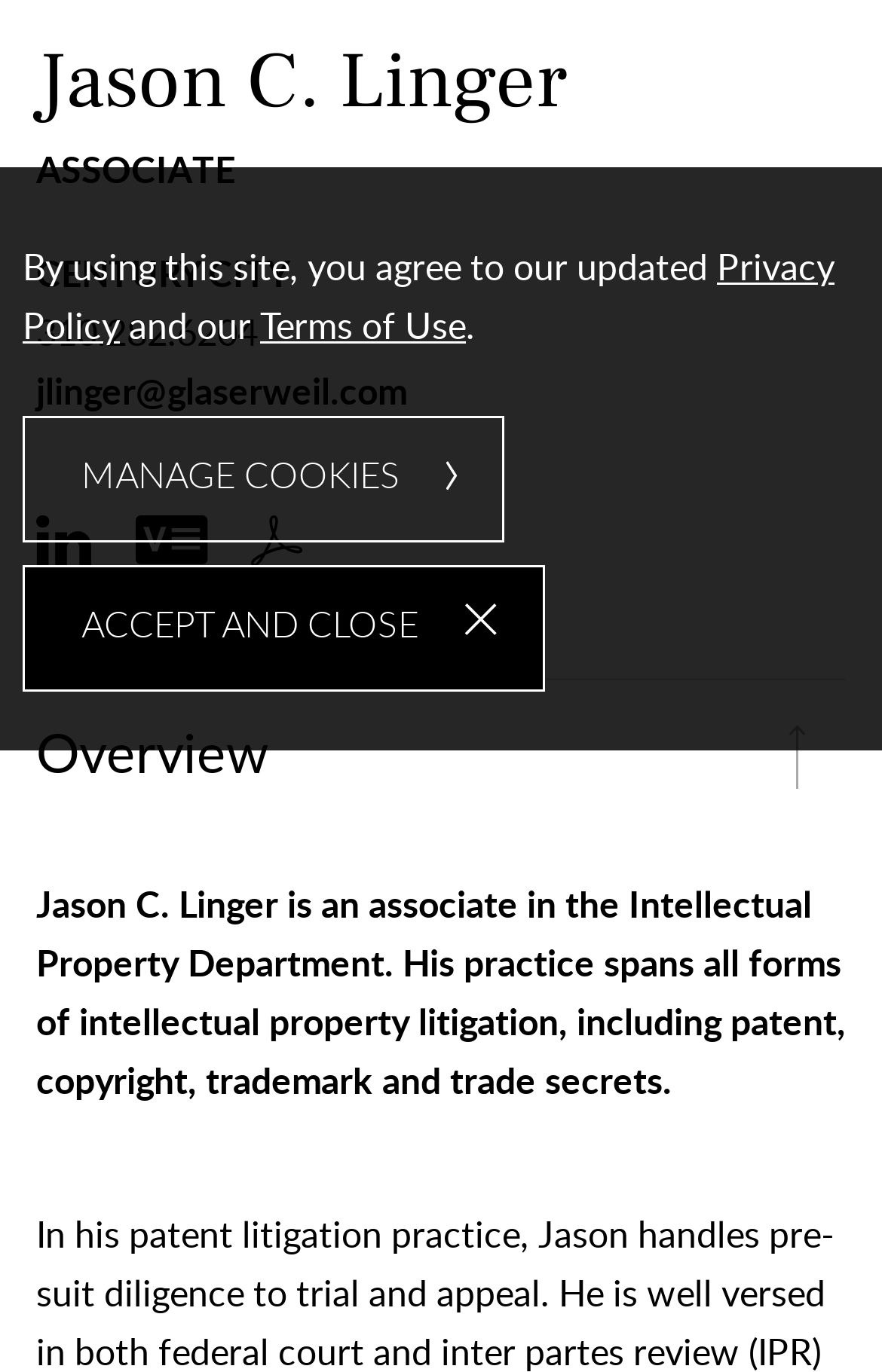Provide the bounding box coordinates for the specified HTML element described in this description: "Accept and Close". The coordinates should be four float numbers ranging from 0 to 1, in the format [left, top, right, bottom].

[0.026, 0.412, 0.618, 0.504]